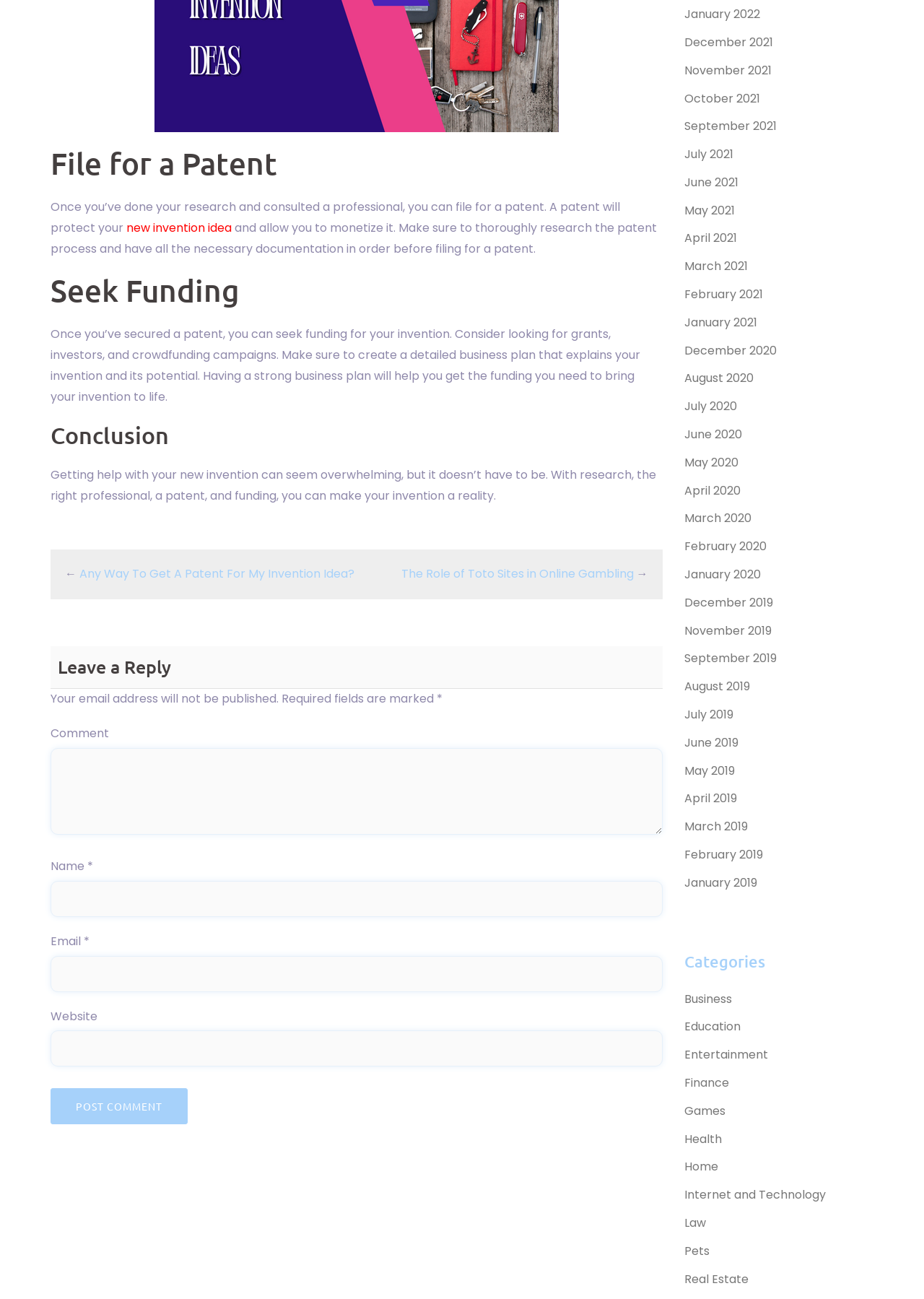What is the field of study related to the link 'The Role of Toto Sites in Online Gambling'? Examine the screenshot and reply using just one word or a brief phrase.

Entertainment